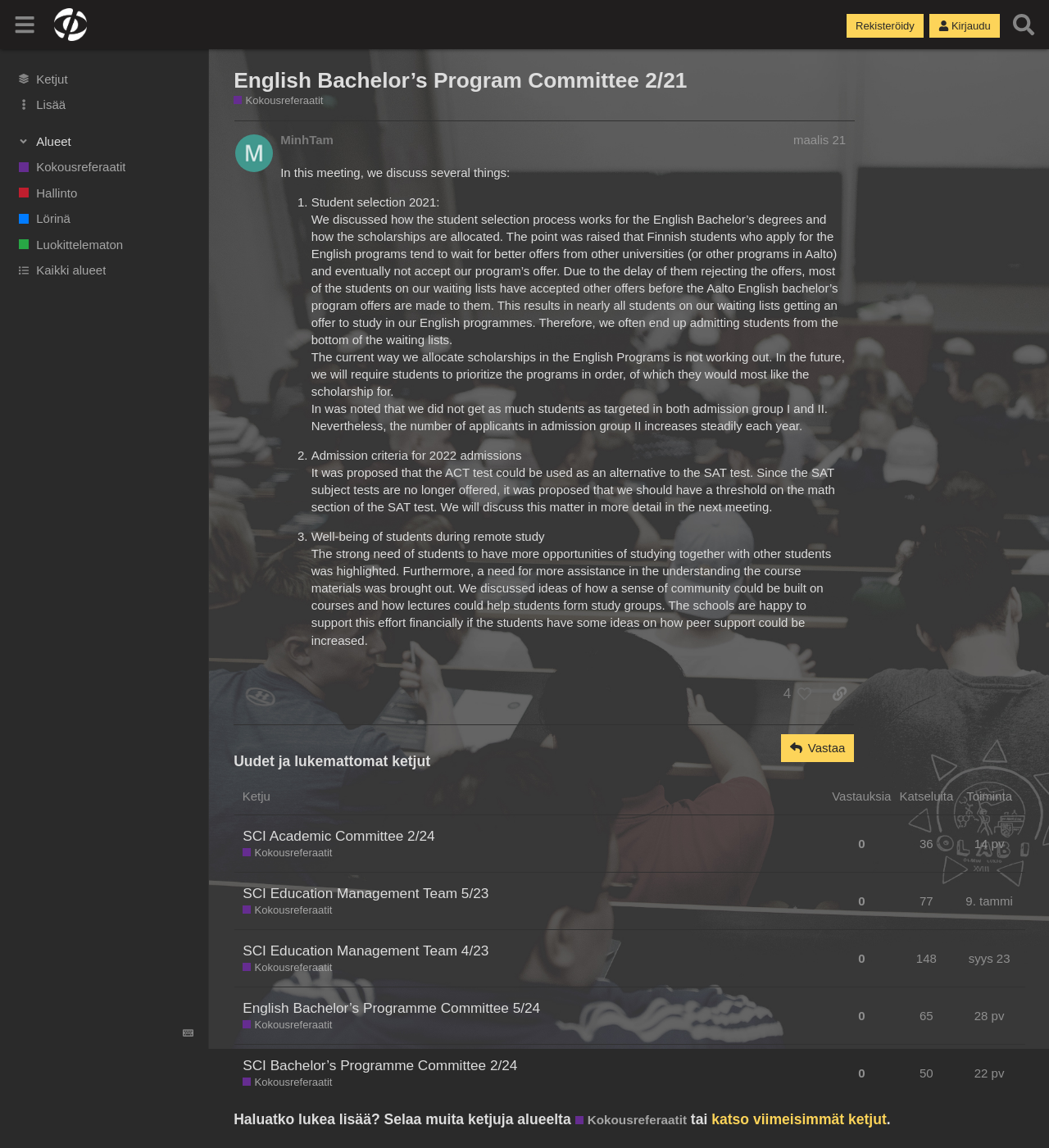Based on the image, please respond to the question with as much detail as possible:
How many list markers are there in the meeting discussion?

I counted the list markers in the meeting discussion section, which are '1.', '2.', '3.', and '4.'. These list markers are used to enumerate the topics discussed in the meeting.